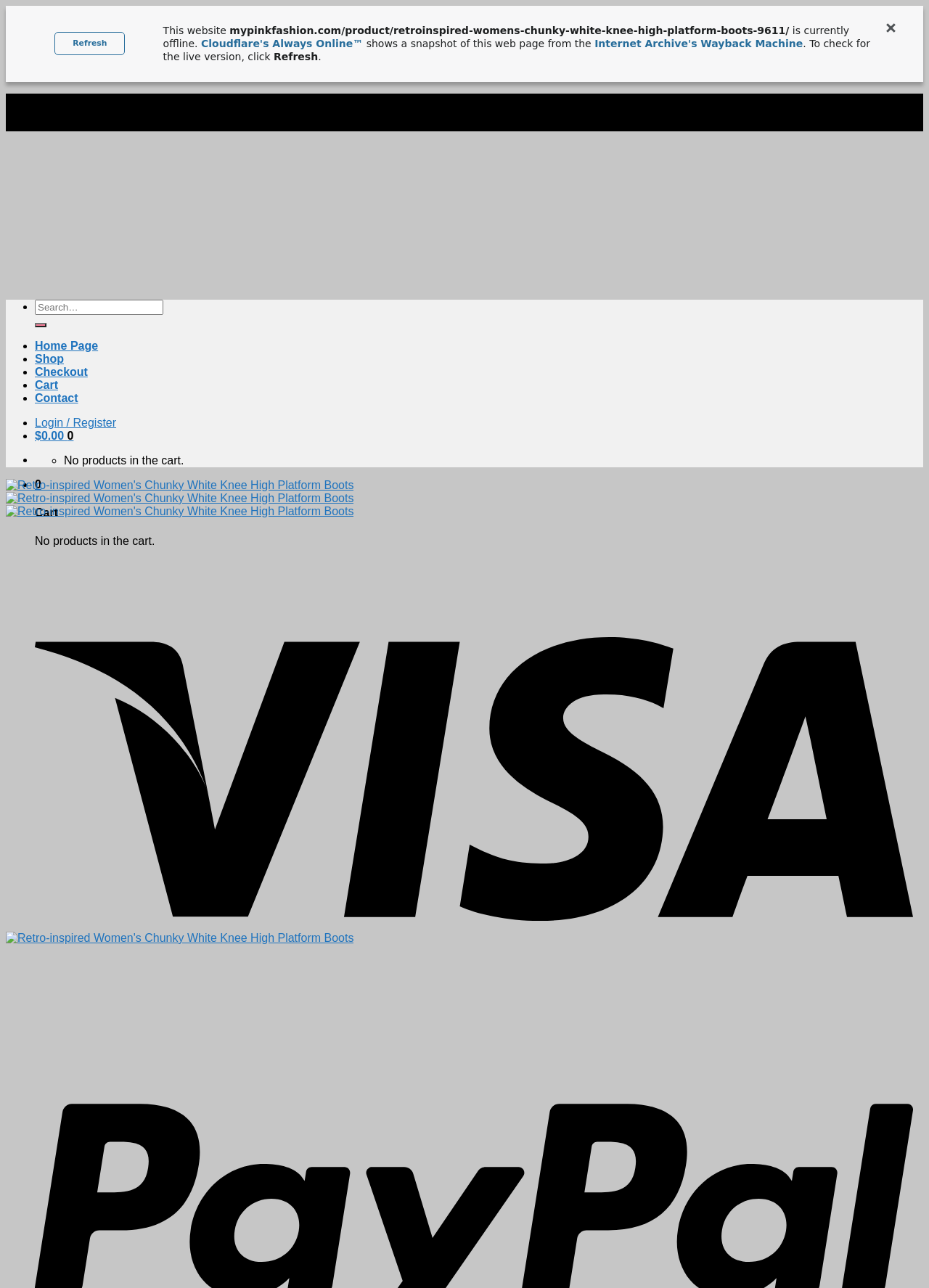Can you determine the bounding box coordinates of the area that needs to be clicked to fulfill the following instruction: "Read the 'Gold IRA – Guide to Investing Your IRA in Gold and Precious Metals – Buy Silver Best Price' heading"?

None